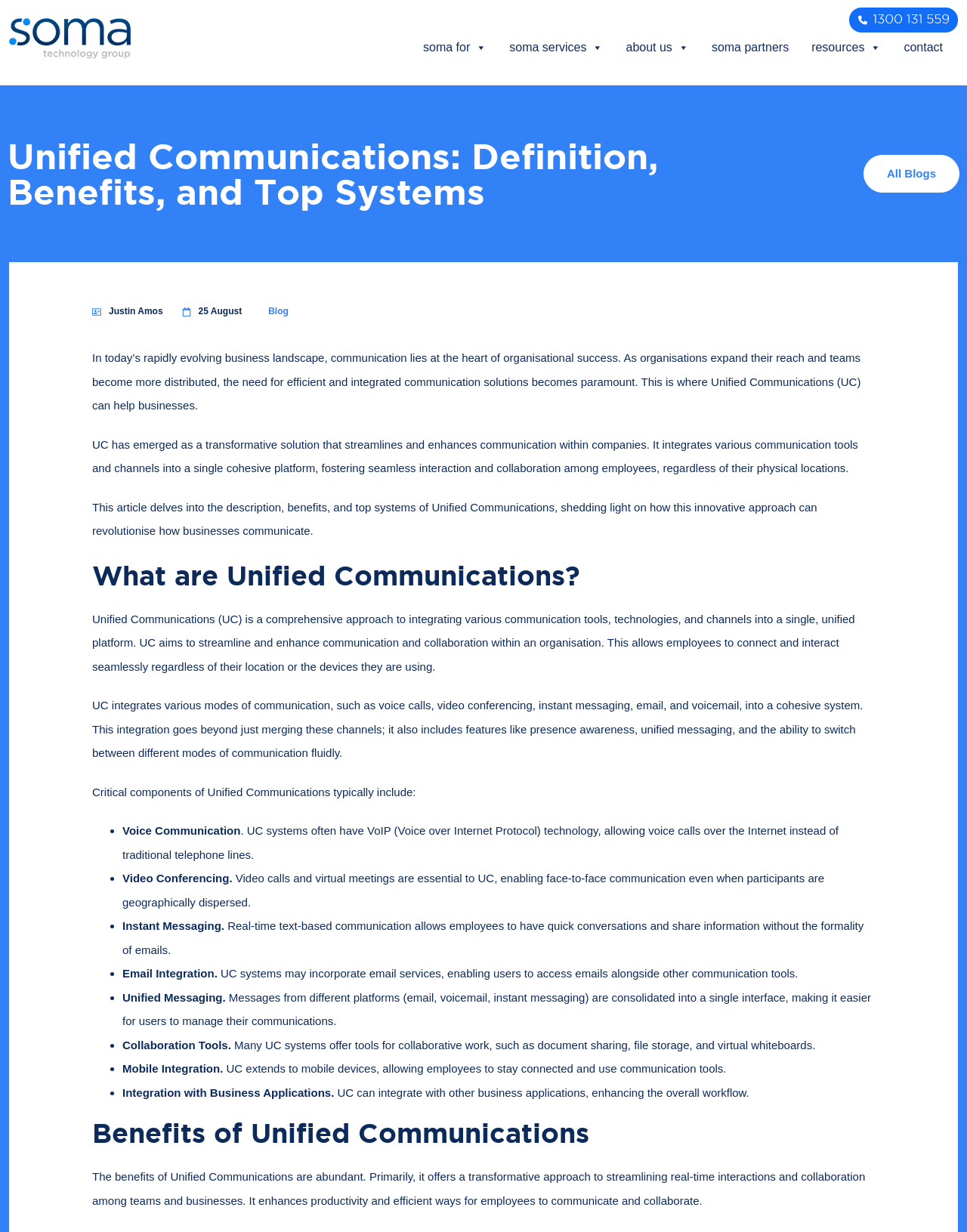Give a one-word or short phrase answer to this question: 
Who is the author of this article?

Justin Amos